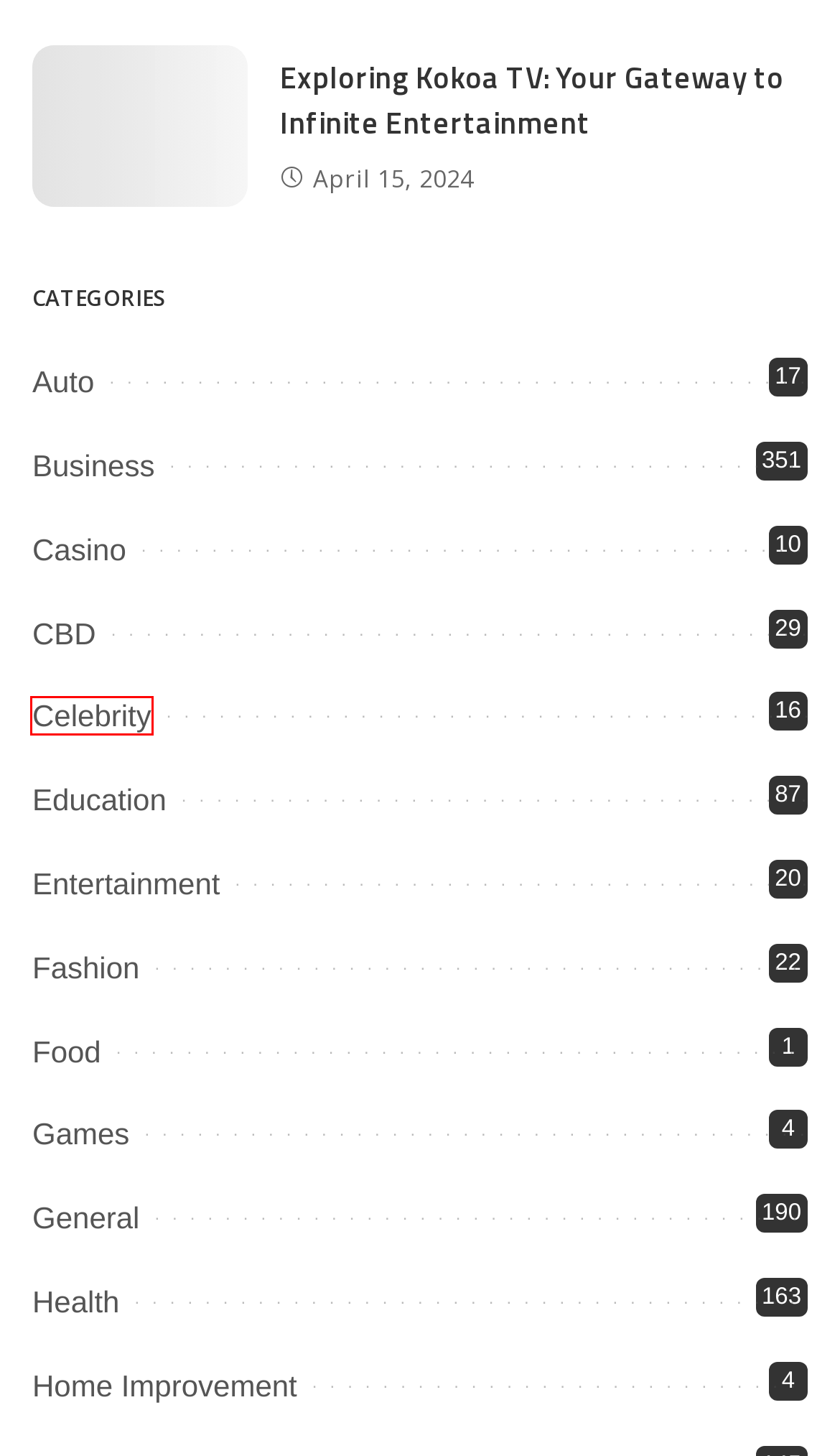Check out the screenshot of a webpage with a red rectangle bounding box. Select the best fitting webpage description that aligns with the new webpage after clicking the element inside the bounding box. Here are the candidates:
A. Home Improvement Archives - Goe List - Latest Online Blog
B. Food Archives - Goe List - Latest Online Blog
C. Entertainment Archives - Goe List - Latest Online Blog
D. Celebrity Archives - Goe List - Latest Online Blog
E. CBD Archives - Goe List - Latest Online Blog
F. Exploring Kokoa TV: Your Gateway to Infinite Entertainment - Goe List - Latest Online Blog
G. Education Archives - Goe List - Latest Online Blog
H. Fashion Archives - Goe List - Latest Online Blog

D